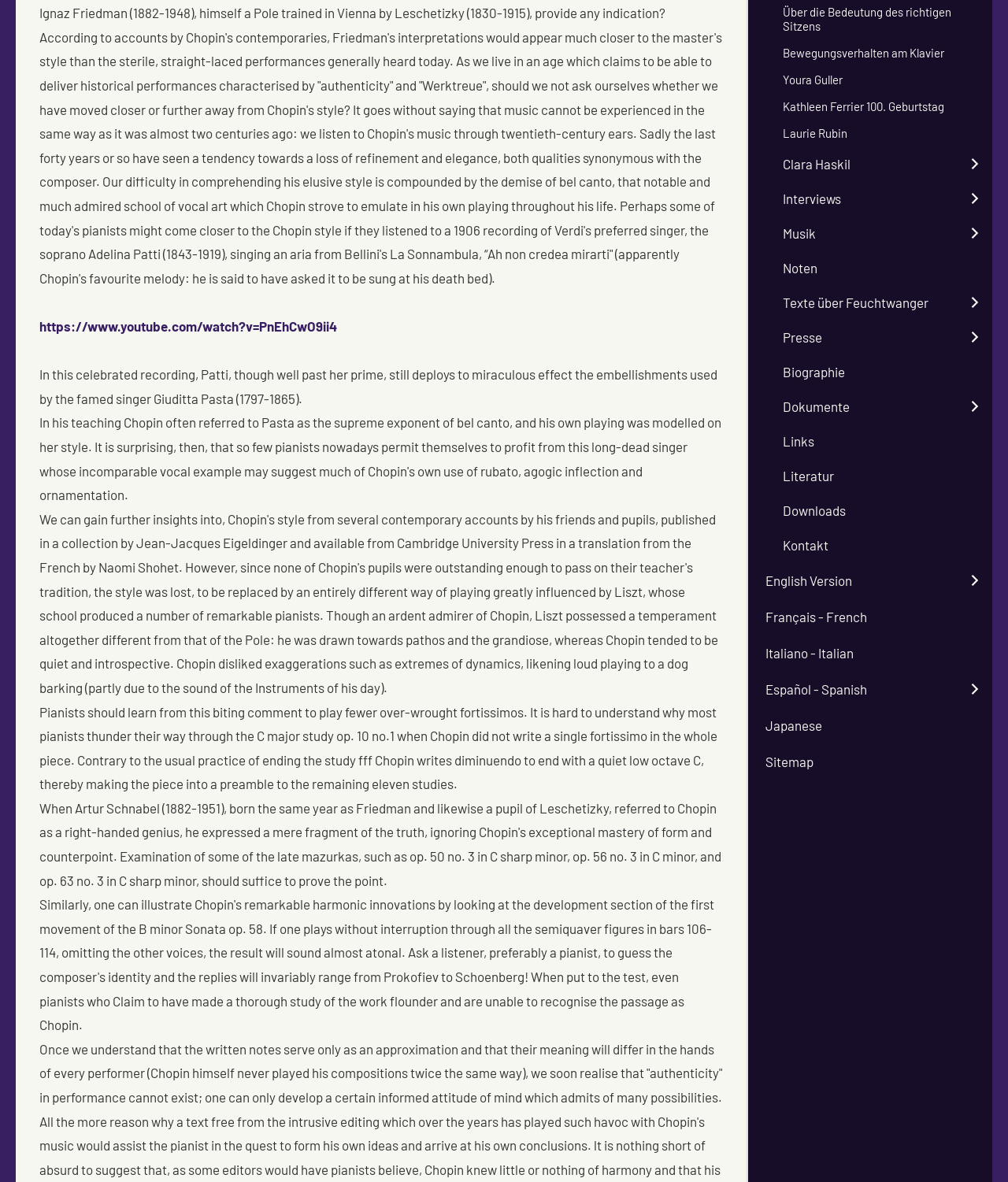Using the provided element description: "Français - French", determine the bounding box coordinates of the corresponding UI element in the screenshot.

[0.742, 0.506, 0.984, 0.537]